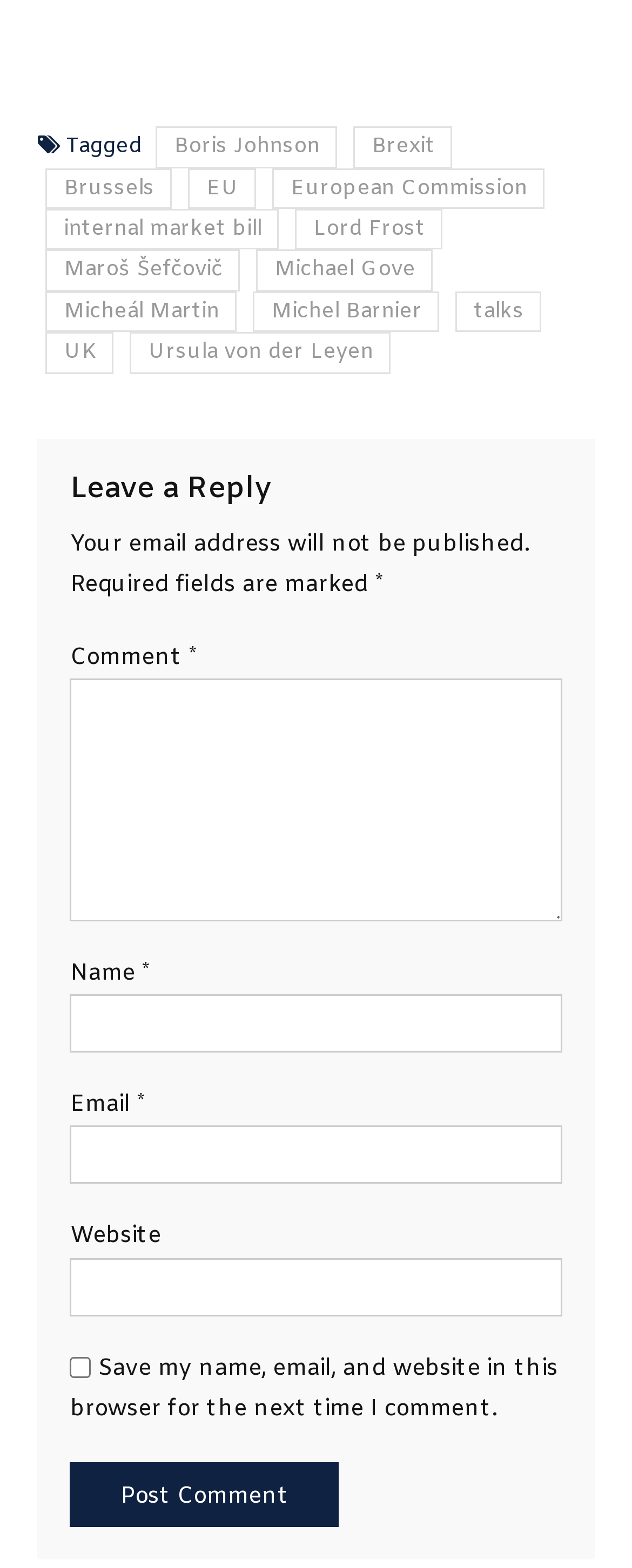What is the purpose of the form on the webpage?
Look at the image and answer the question with a single word or phrase.

Leave a comment